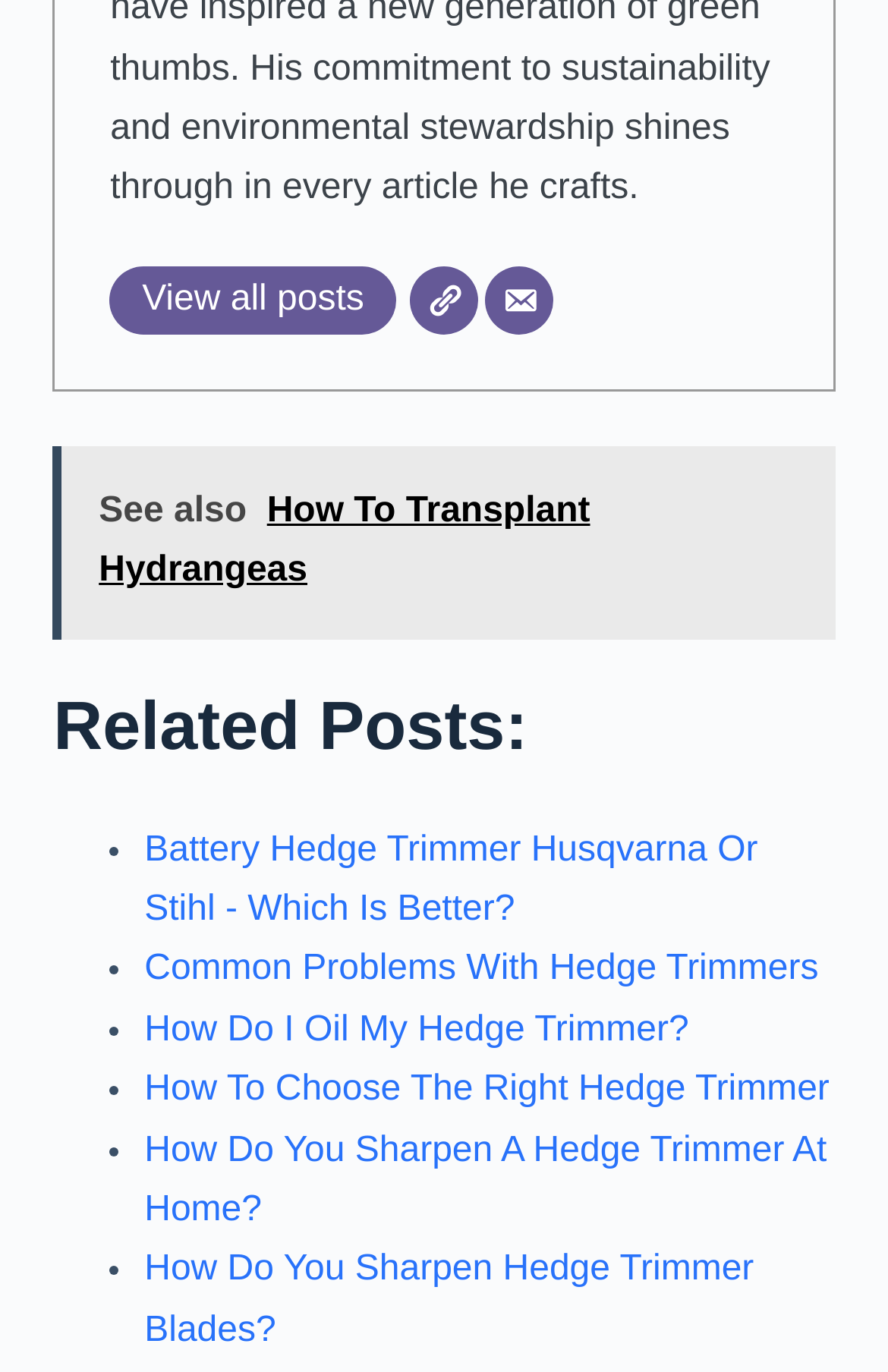Find the bounding box of the web element that fits this description: "View all posts".

[0.124, 0.194, 0.446, 0.244]